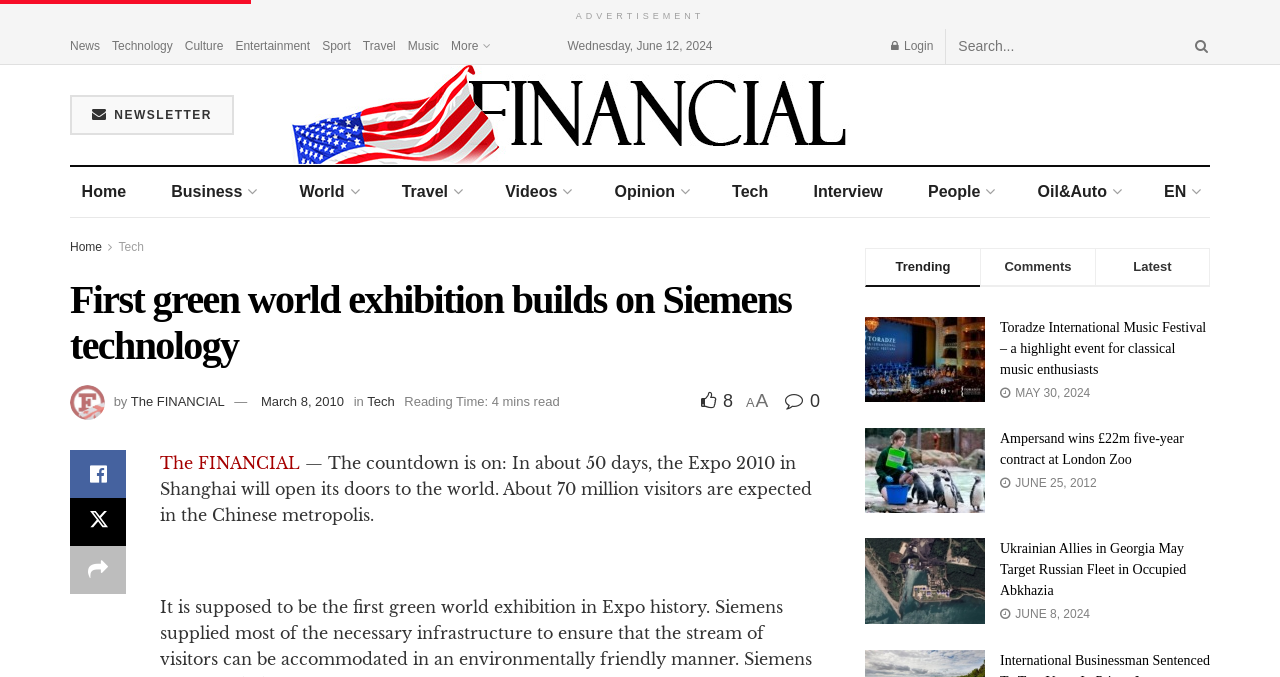Please identify the bounding box coordinates of the clickable region that I should interact with to perform the following instruction: "Click on the 'News' link". The coordinates should be expressed as four float numbers between 0 and 1, i.e., [left, top, right, bottom].

[0.055, 0.042, 0.078, 0.094]